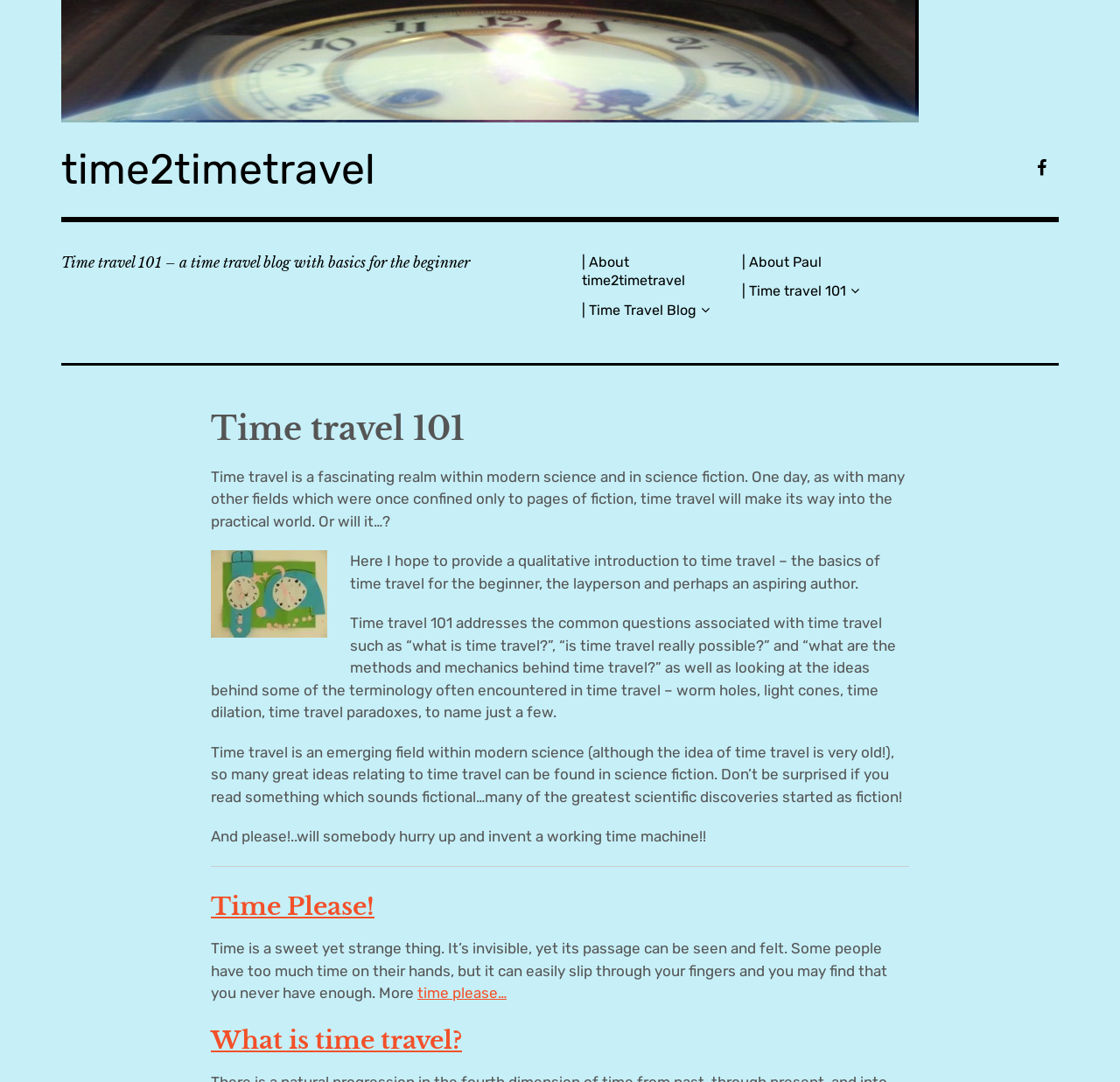Locate the bounding box coordinates of the element you need to click to accomplish the task described by this instruction: "read about time travel 101".

[0.188, 0.378, 0.812, 0.415]